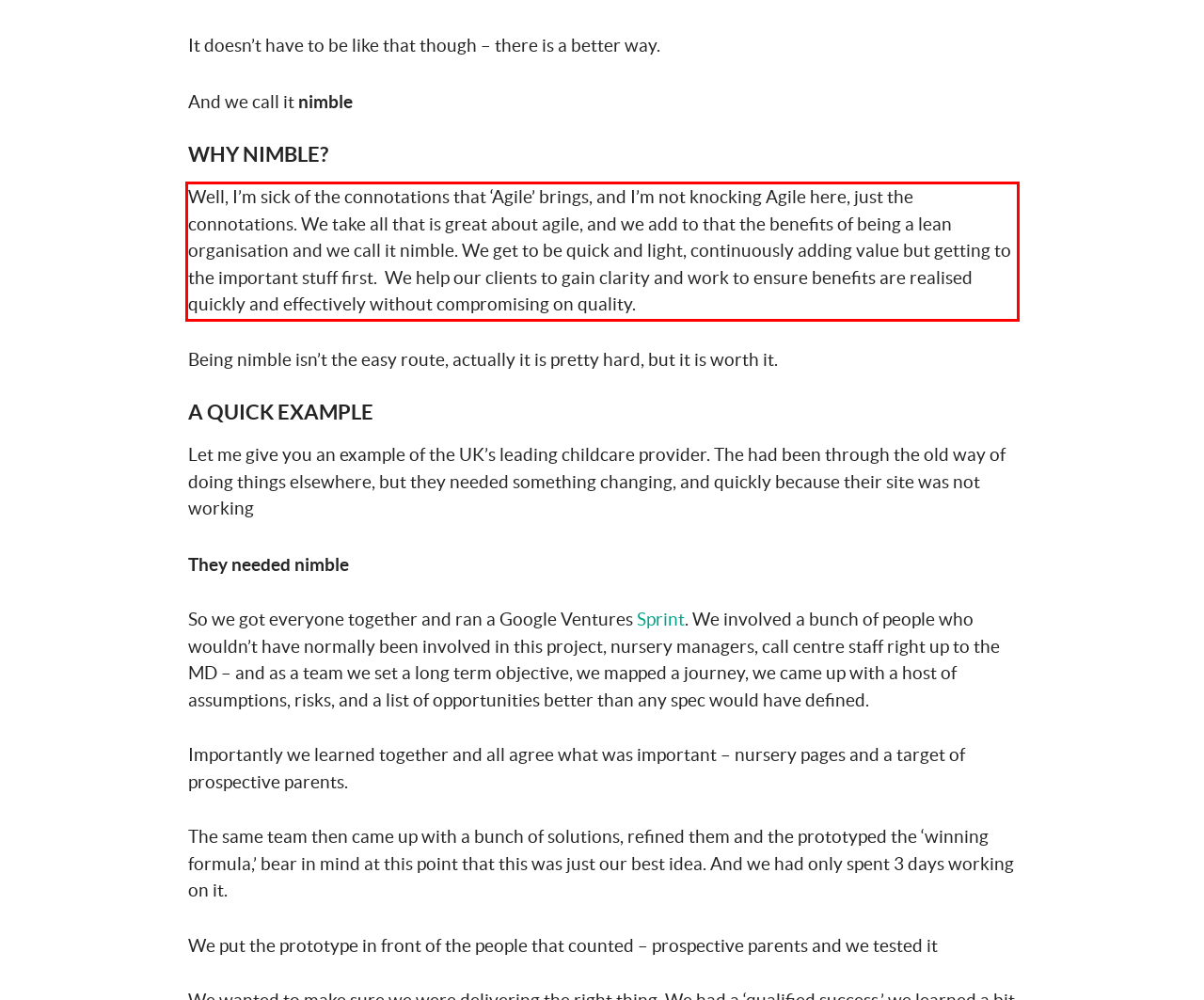You are looking at a screenshot of a webpage with a red rectangle bounding box. Use OCR to identify and extract the text content found inside this red bounding box.

Well, I’m sick of the connotations that ‘Agile’ brings, and I’m not knocking Agile here, just the connotations. We take all that is great about agile, and we add to that the benefits of being a lean organisation and we call it nimble. We get to be quick and light, continuously adding value but getting to the important stuff first. We help our clients to gain clarity and work to ensure benefits are realised quickly and effectively without compromising on quality.